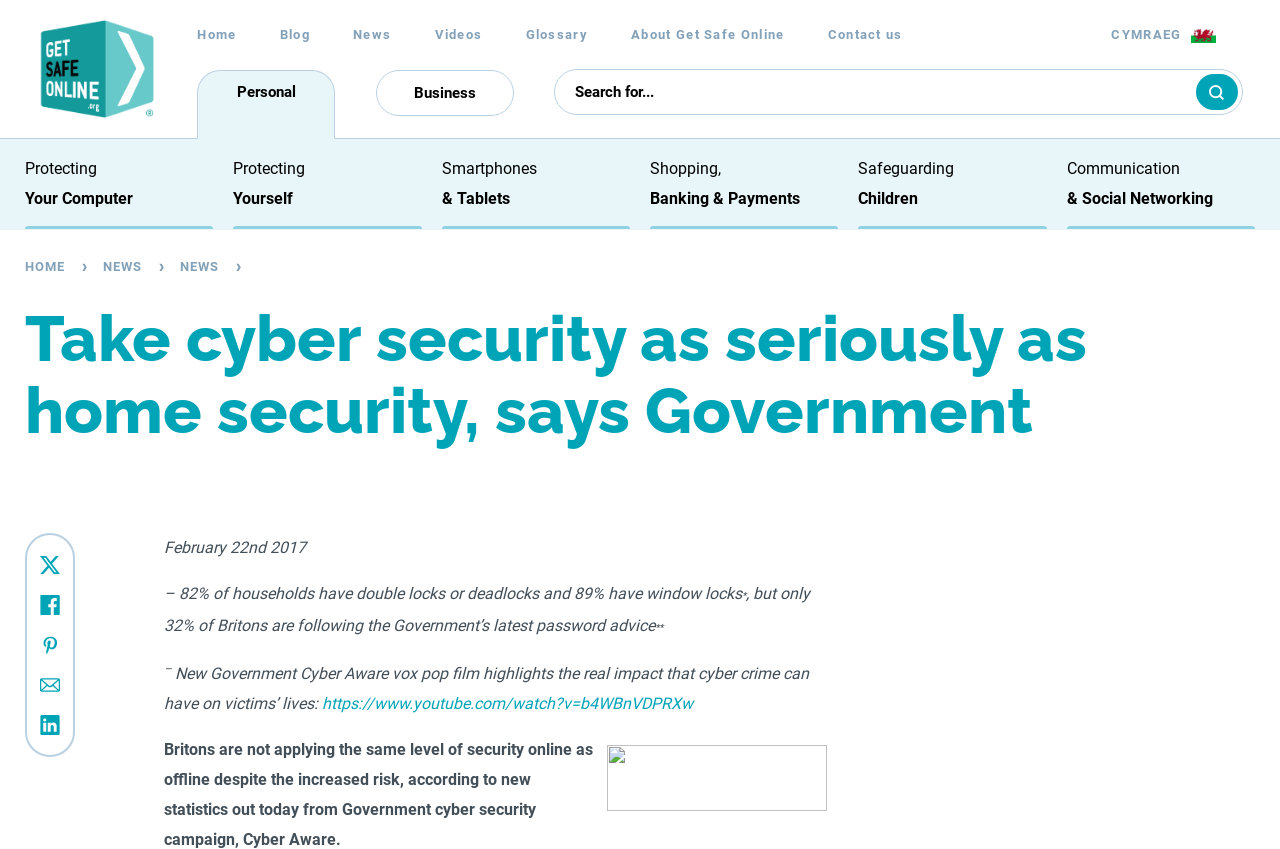Identify the bounding box of the UI component described as: "Legal Notice and Terms".

None